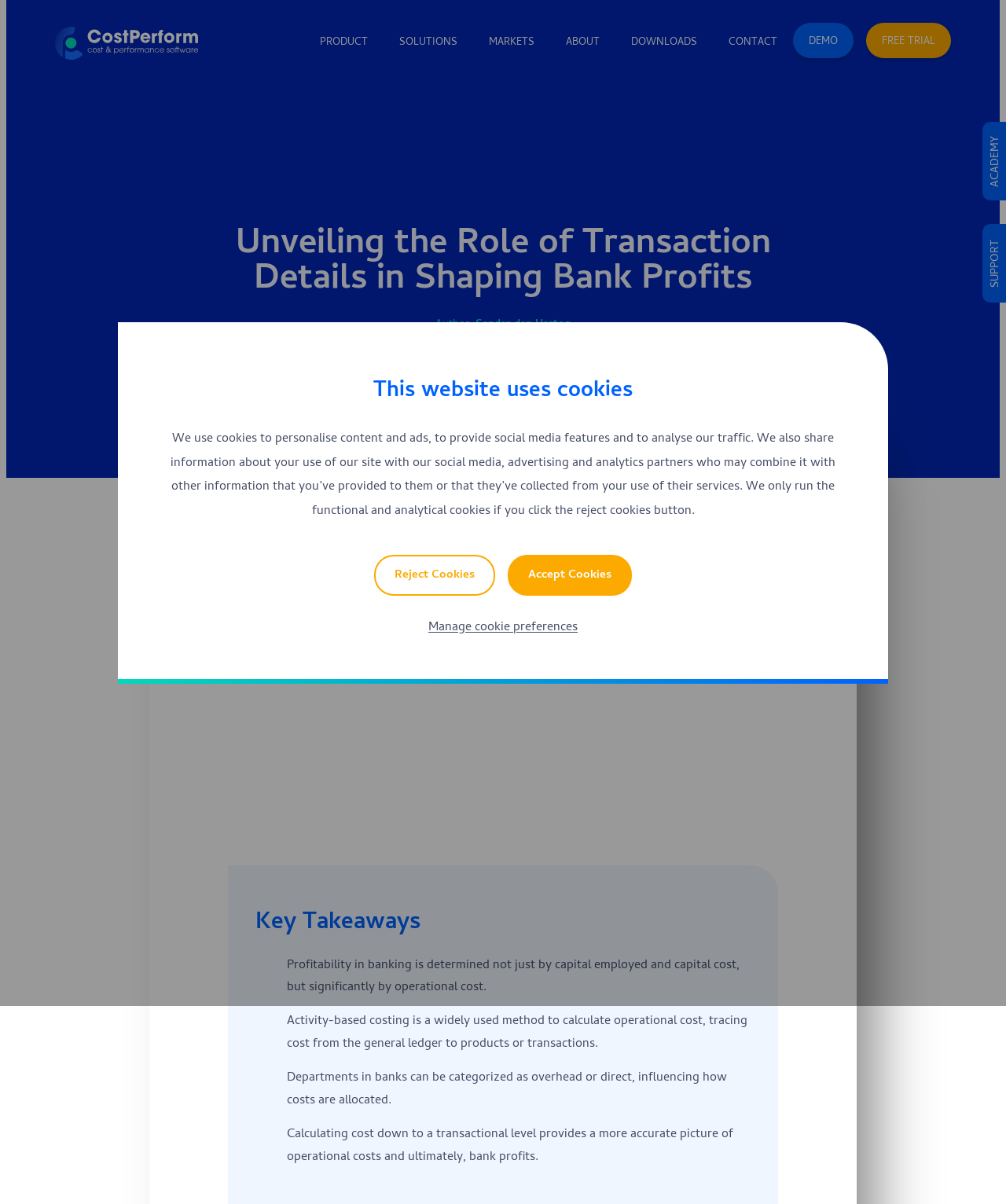Find the bounding box coordinates for the UI element whose description is: "Demo". The coordinates should be four float numbers between 0 and 1, in the format [left, top, right, bottom].

[0.788, 0.019, 0.848, 0.048]